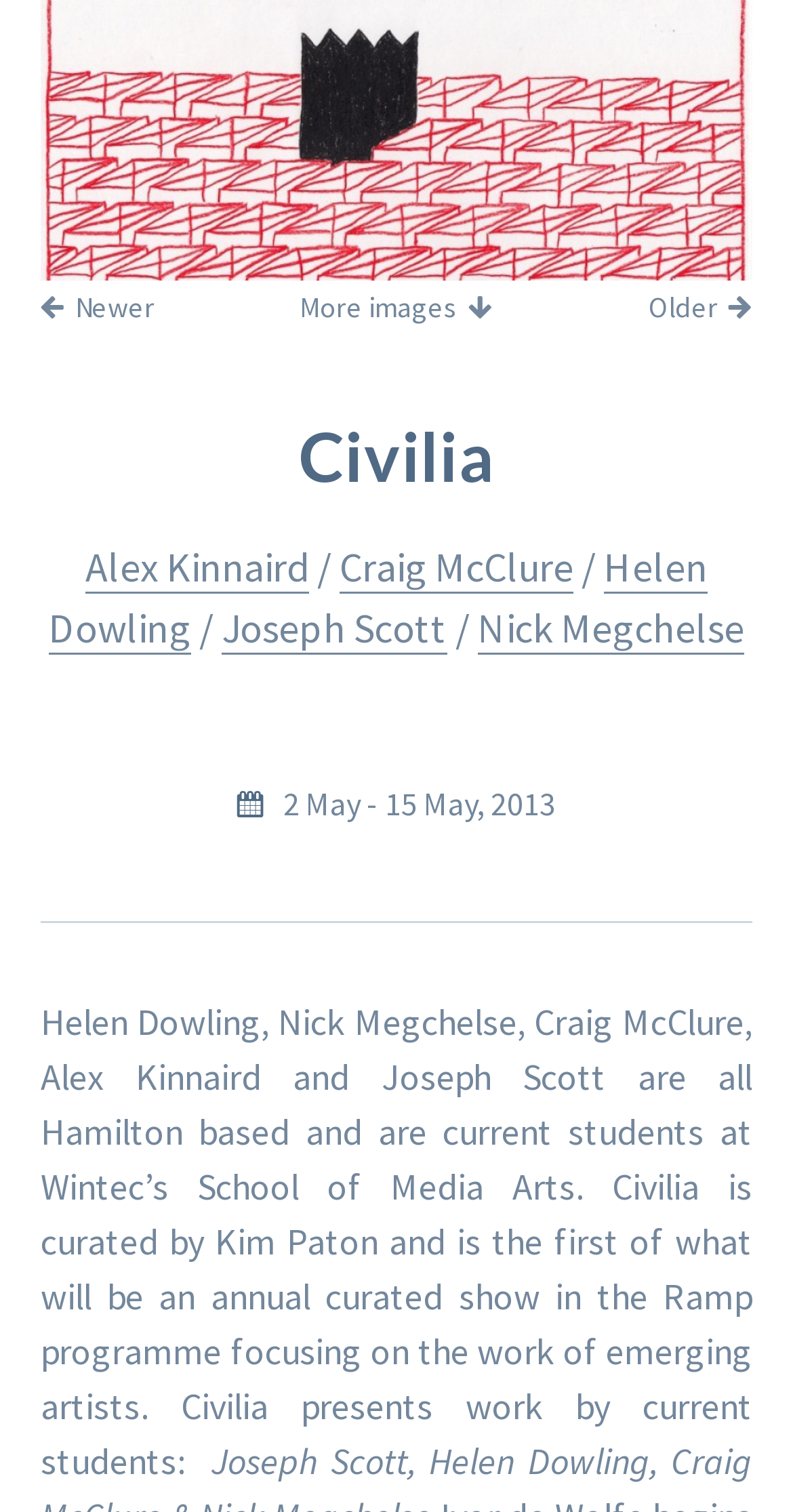Examine the image carefully and respond to the question with a detailed answer: 
What is the programme that the exhibition is a part of?

The programme that the exhibition is a part of can be found in the paragraph of text that describes the exhibition. It mentions that Civilia is the first of what will be an annual curated show in the Ramp programme focusing on the work of emerging artists.